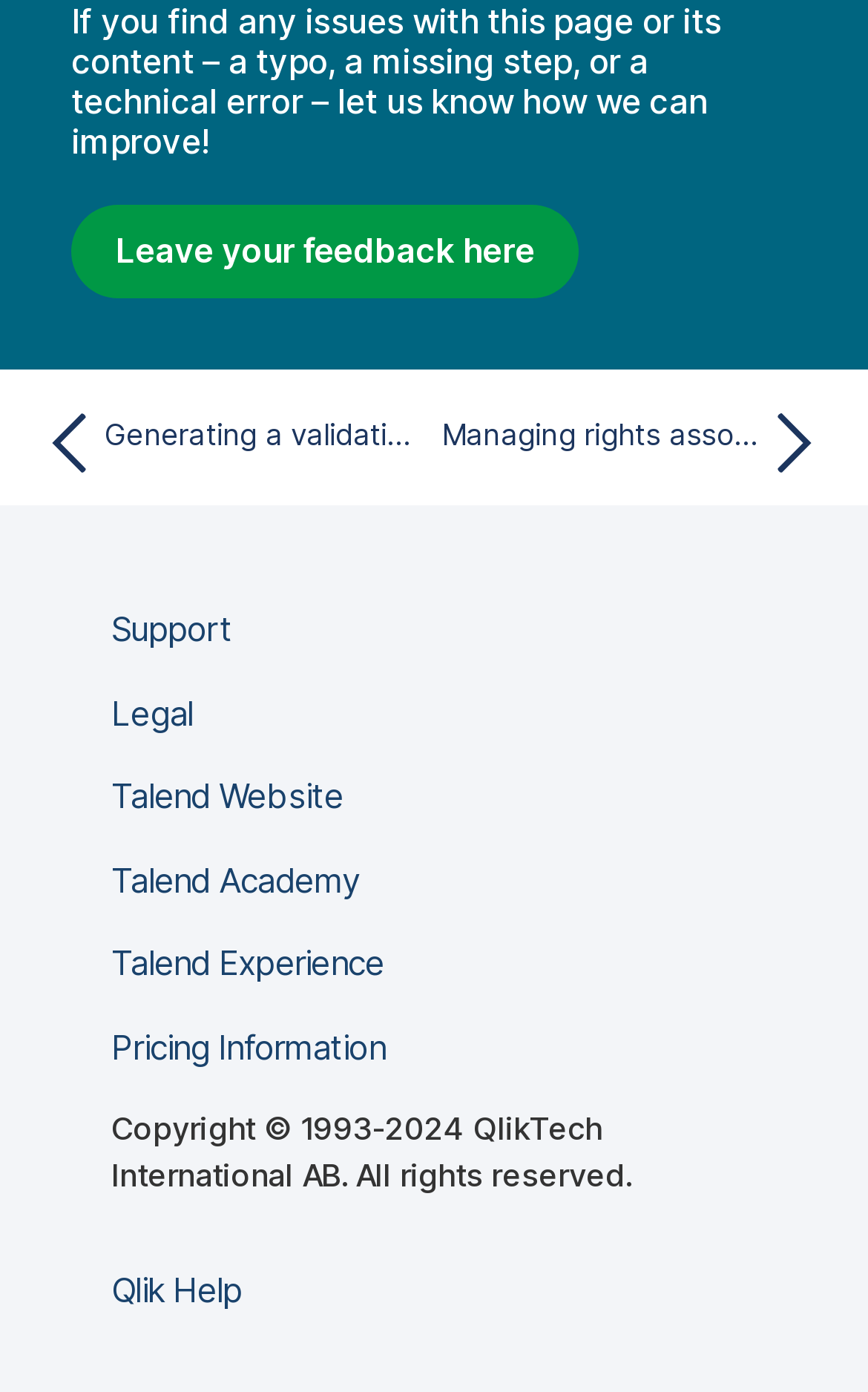Please identify the bounding box coordinates of the element on the webpage that should be clicked to follow this instruction: "Visit Support page". The bounding box coordinates should be given as four float numbers between 0 and 1, formatted as [left, top, right, bottom].

[0.128, 0.437, 0.267, 0.467]